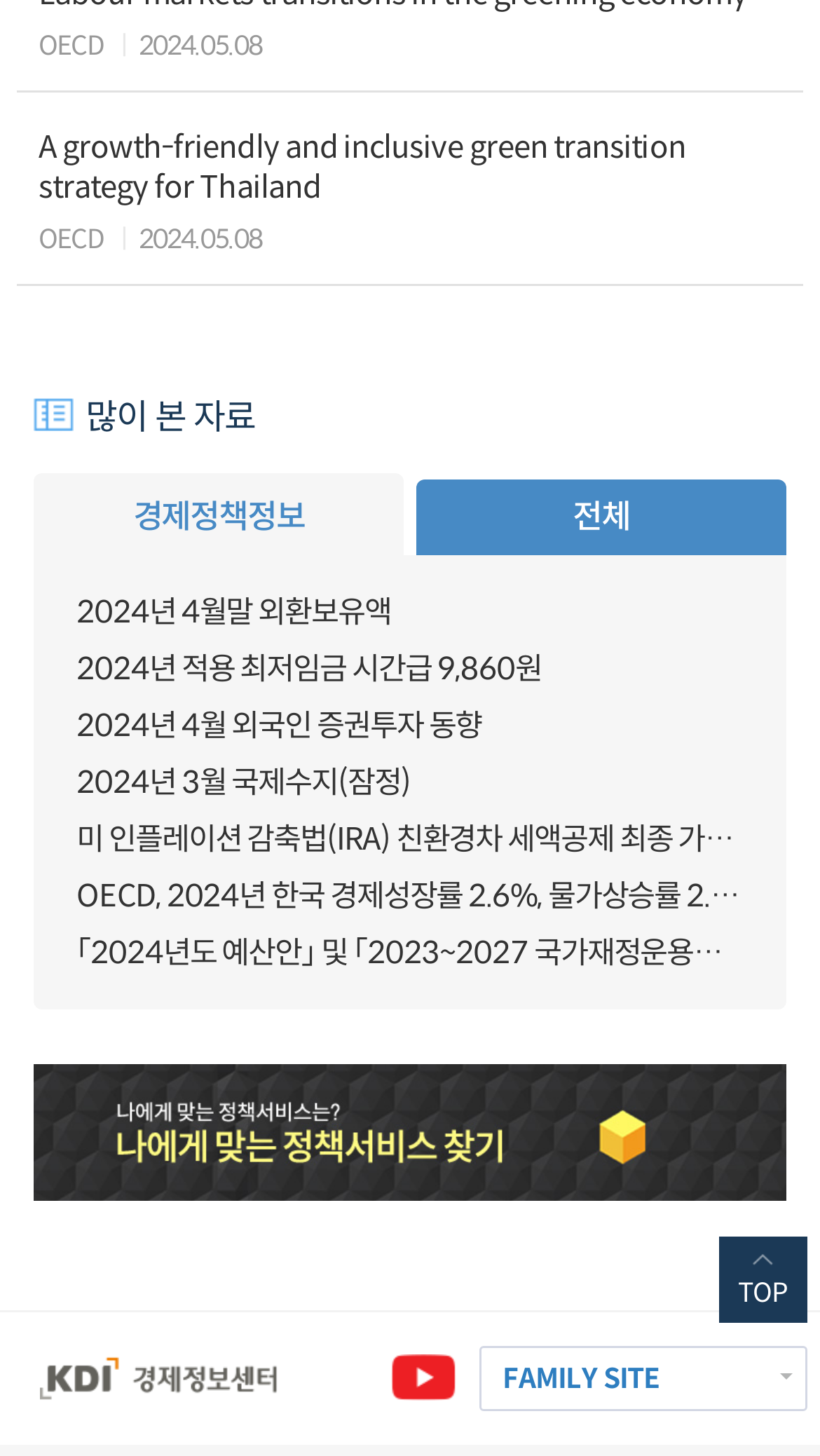Provide a single word or phrase answer to the question: 
What is the content of the second StaticText element?

많이 본 자료